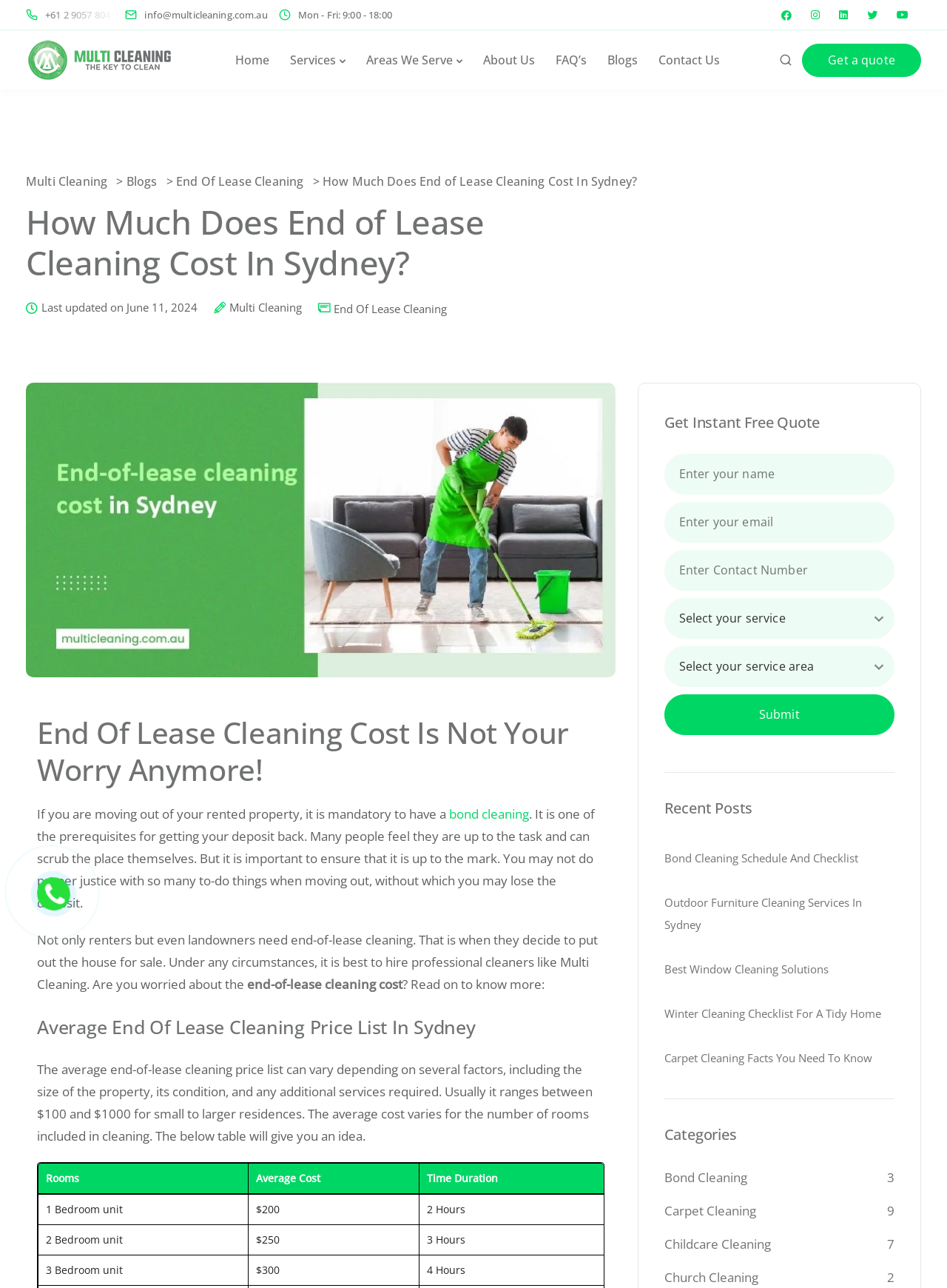Please give the bounding box coordinates of the area that should be clicked to fulfill the following instruction: "Call the phone number". The coordinates should be in the format of four float numbers from 0 to 1, i.e., [left, top, right, bottom].

[0.027, 0.0, 0.128, 0.023]